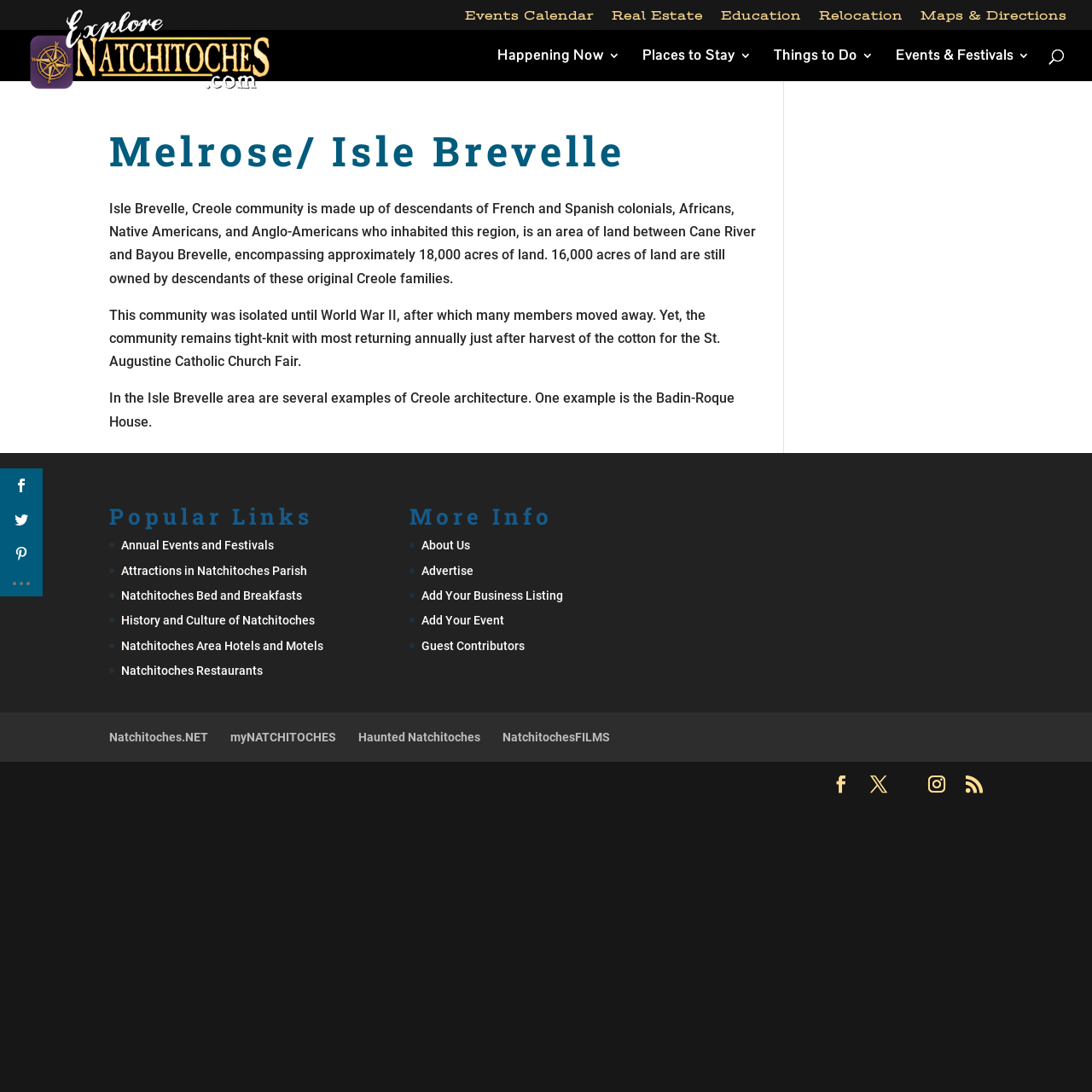Give a concise answer of one word or phrase to the question: 
How many acres of land are still owned by descendants?

16,000 acres